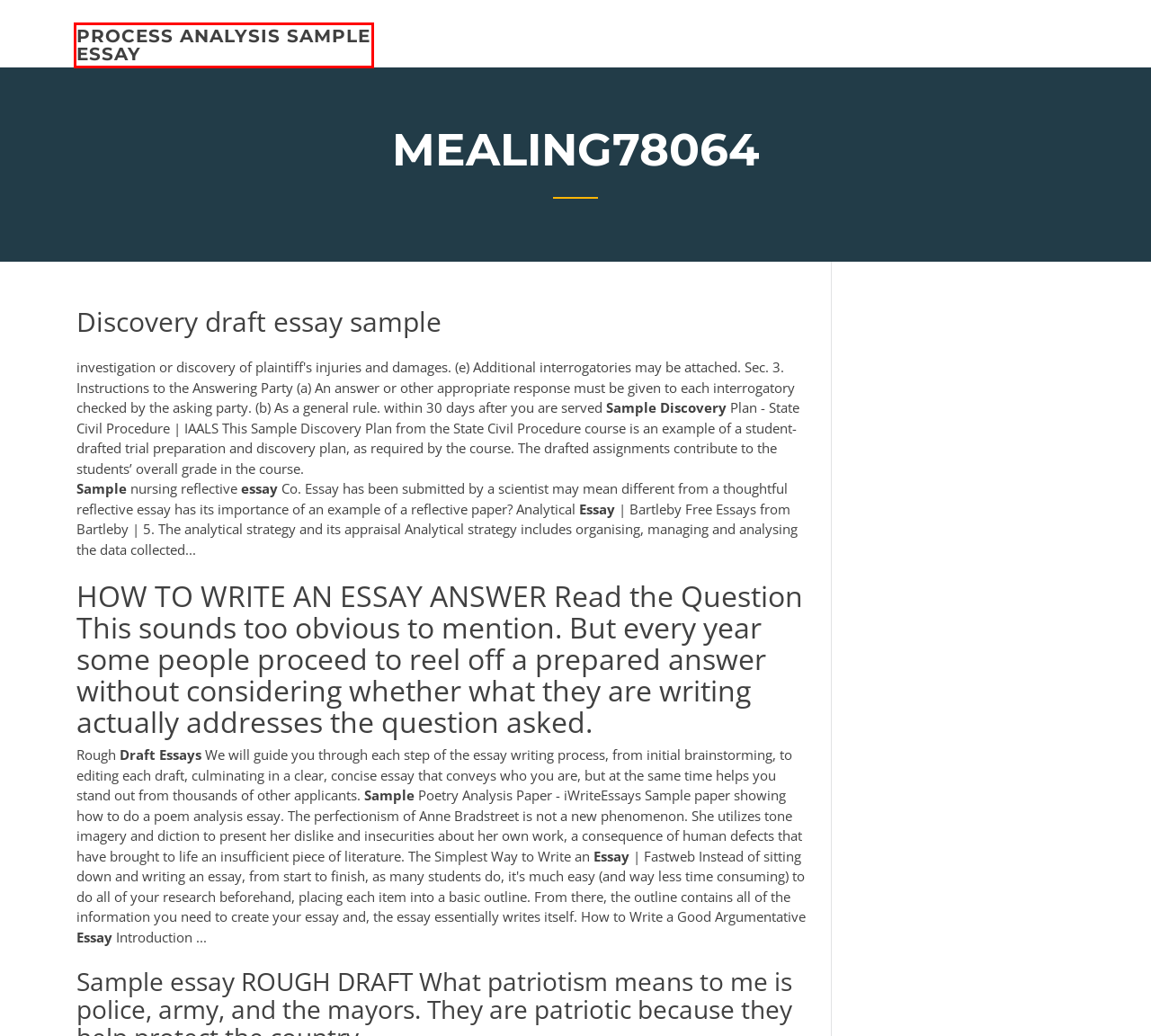Given a screenshot of a webpage with a red rectangle bounding box around a UI element, select the best matching webpage description for the new webpage that appears after clicking the highlighted element. The candidate descriptions are:
A. Last sentence of an essay babxf
B. Cause and effect of technology essay cnbpv
C. How to do a thesis for a research paper tusdu
D. Topics in writing fukua
E. Academic papers sample jjlqh
F. The meaning of antithesis mhrsg
G. process analysis sample essay - articlezvgekfrz.netlify.app
H. Topics for a research essay cltnx

G